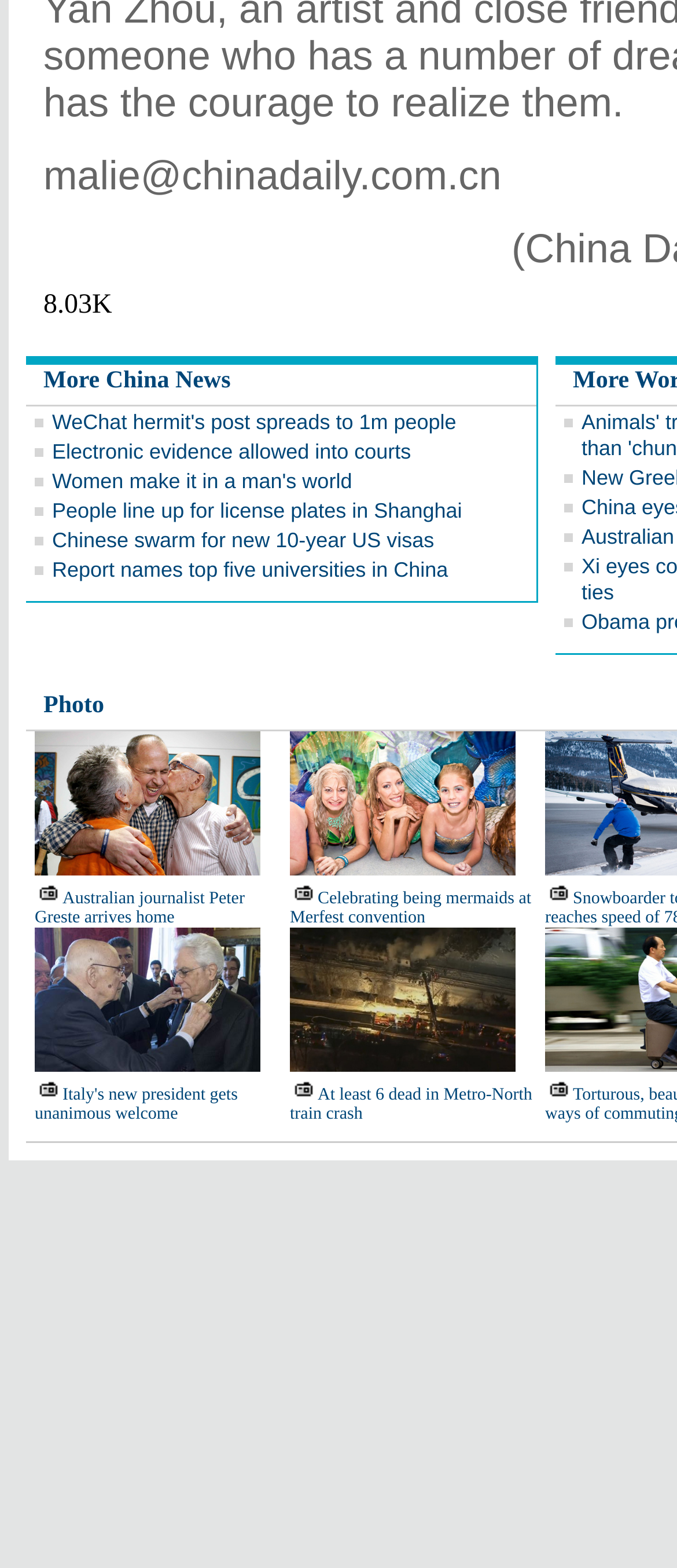How many images are on this page?
Please provide a single word or phrase as your answer based on the screenshot.

9